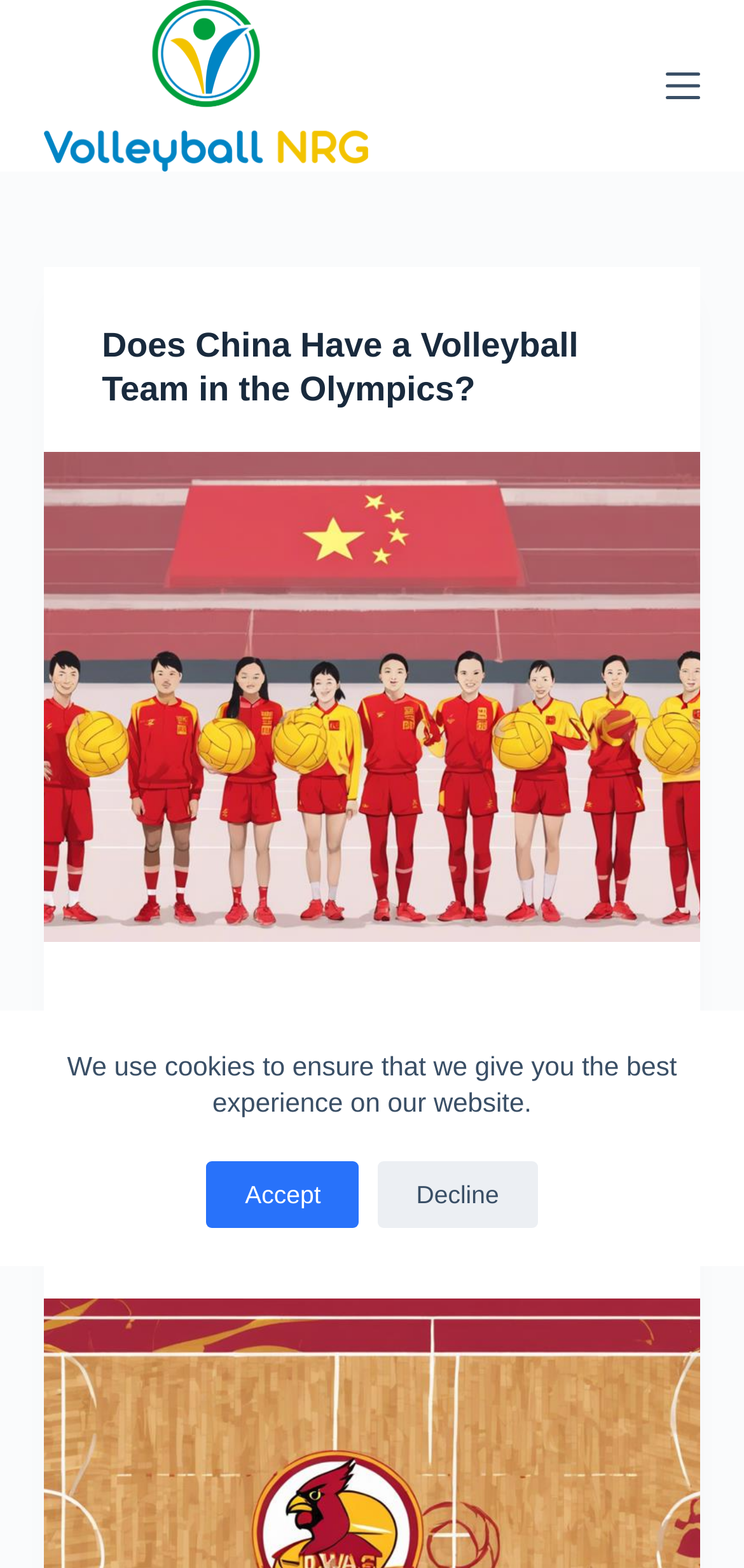Please answer the following question using a single word or phrase: 
What sport is discussed on this webpage?

Volleyball